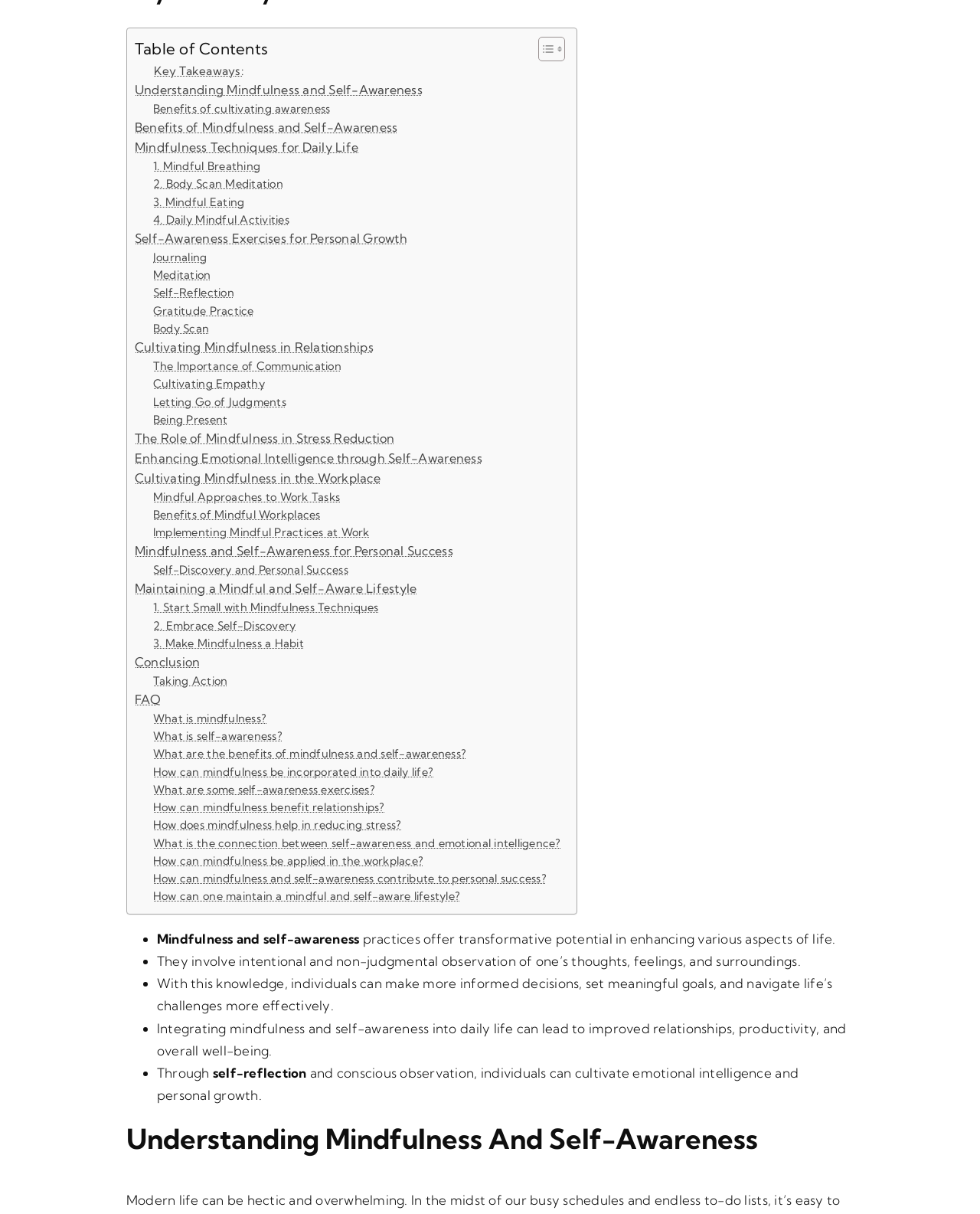How many benefits of mindfulness and self-awareness are mentioned on the webpage?
Please provide a single word or phrase in response based on the screenshot.

Multiple